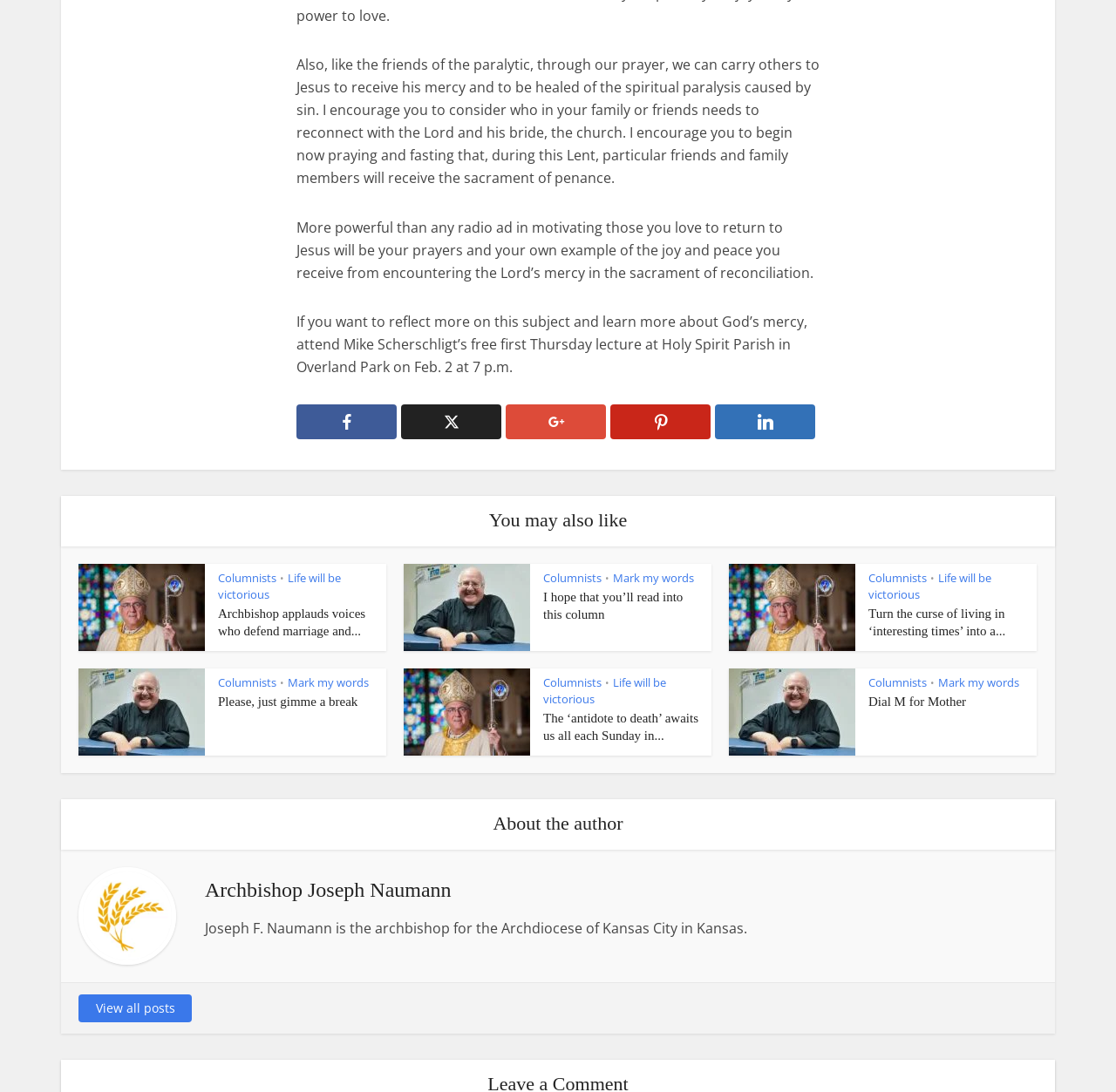Given the description: "Facebook", determine the bounding box coordinates of the UI element. The coordinates should be formatted as four float numbers between 0 and 1, [left, top, right, bottom].

[0.266, 0.37, 0.355, 0.402]